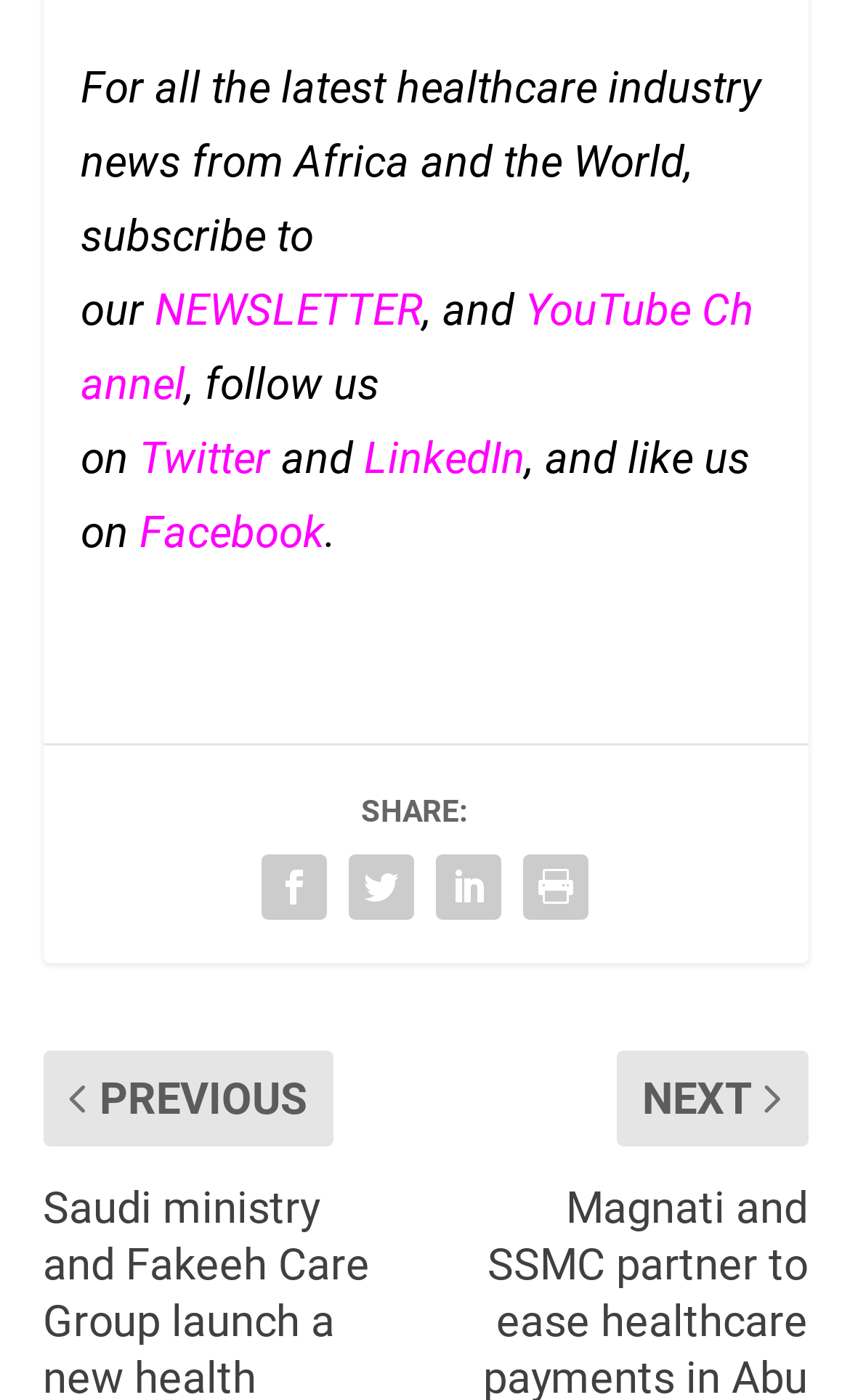What social media platforms can you follow?
Using the information presented in the image, please offer a detailed response to the question.

By examining the links and static text elements, I found that the webpage provides options to follow them on Twitter, LinkedIn, and Facebook, as indicated by the links and surrounding text.